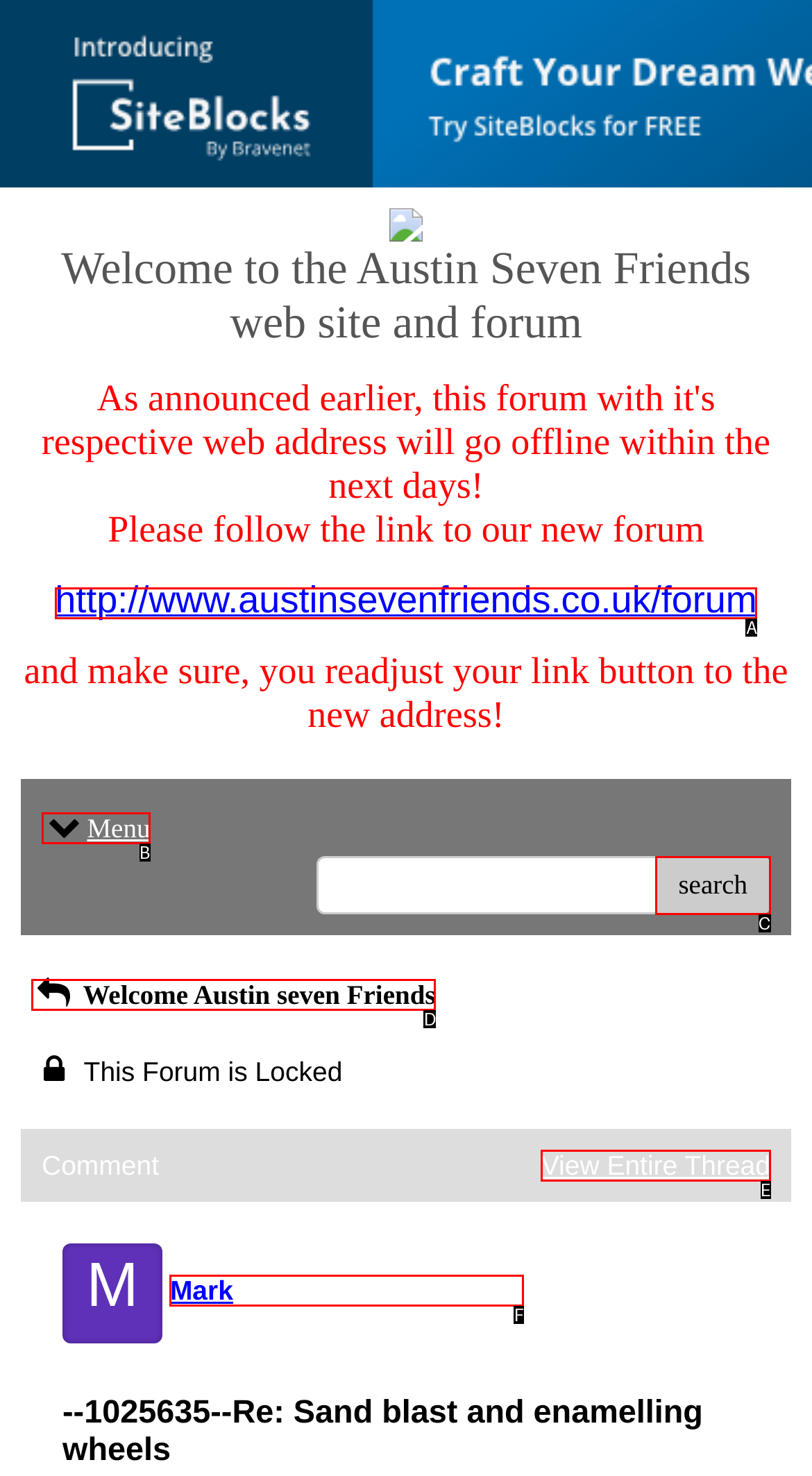Identify the option that corresponds to the description: Welcome Austin seven Friends 
Provide the letter of the matching option from the available choices directly.

D